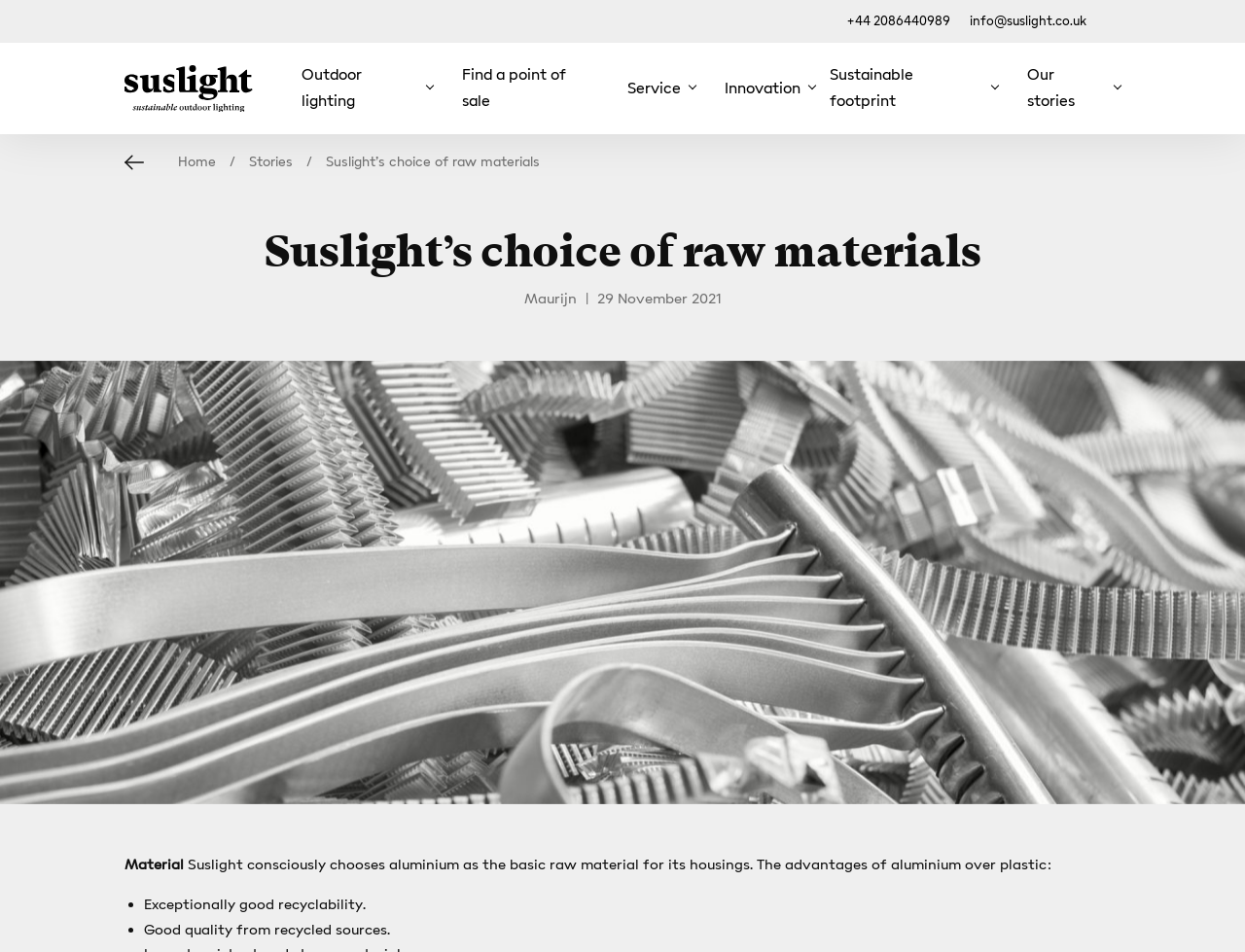Write an extensive caption that covers every aspect of the webpage.

The webpage is about Suslight's choice of raw materials, specifically their decision to use aluminum as the basic material for their housings. At the top of the page, there are several links to different sections of the website, including "Outdoor lighting", "Find a point of sale", "Service", "Innovation", "Sustainable footprint", and "Our stories". Below these links, there is a navigation menu with links to "Home" and "Stories".

The main content of the page is divided into two sections. On the left side, there is a heading that reads "Suslight's choice of raw materials" followed by a paragraph of text that explains the advantages of using aluminum over plastic. The text is accompanied by a large image that takes up most of the bottom half of the page.

On the right side, there is a list of bullet points that highlight the benefits of using aluminum, including its exceptional recyclability and good quality from recycled sources. Above this list, there is a line of text that reads "Material" and a date "29 November 2021" with the author's name "Maurijn".

At the very top of the page, there are two links to contact information, a phone number and an email address. There are also two small images, one on the top left and one on the top right, which appear to be logos or icons.